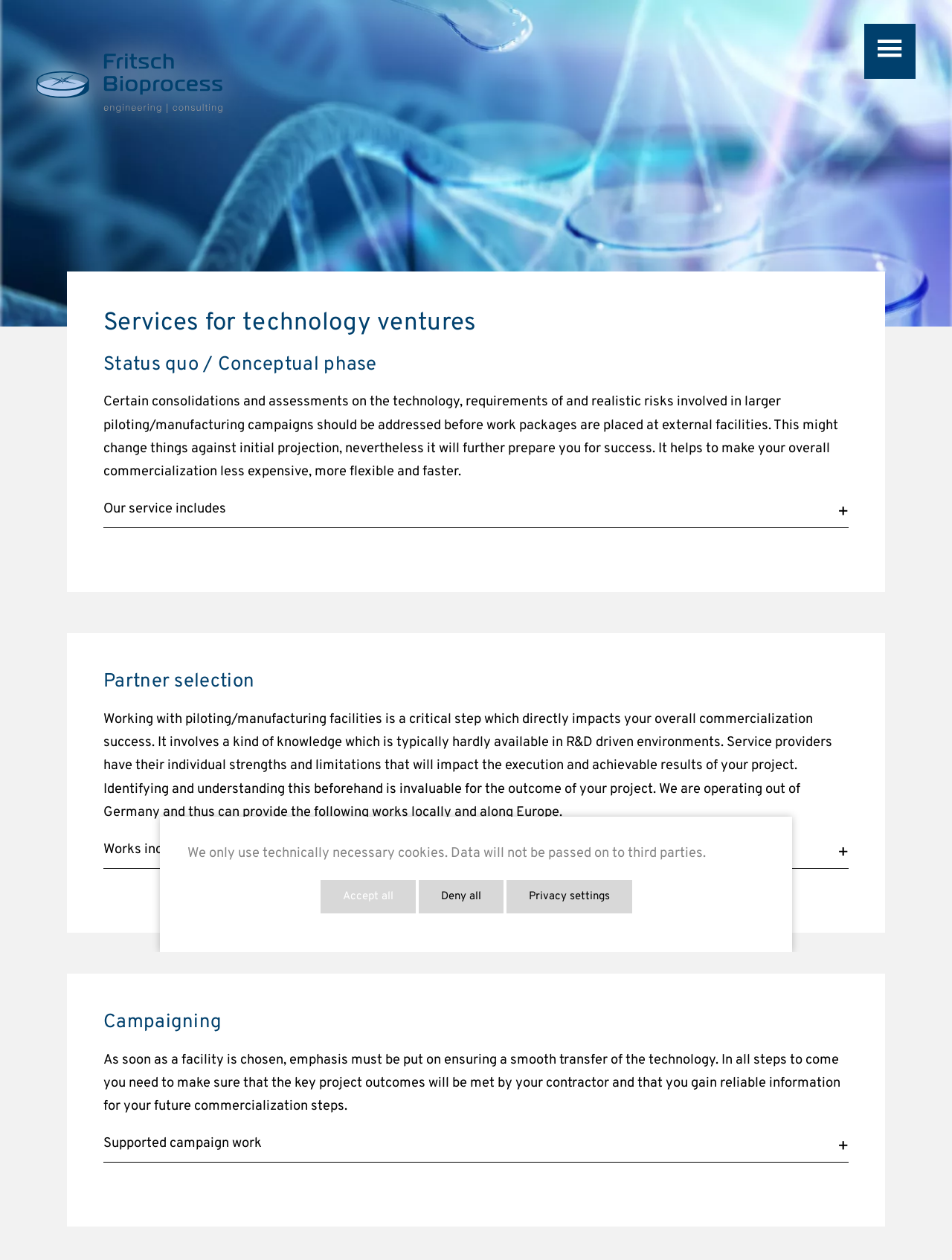Locate the bounding box of the user interface element based on this description: "parent_node: Services for technology ventures".

[0.908, 0.69, 0.962, 0.737]